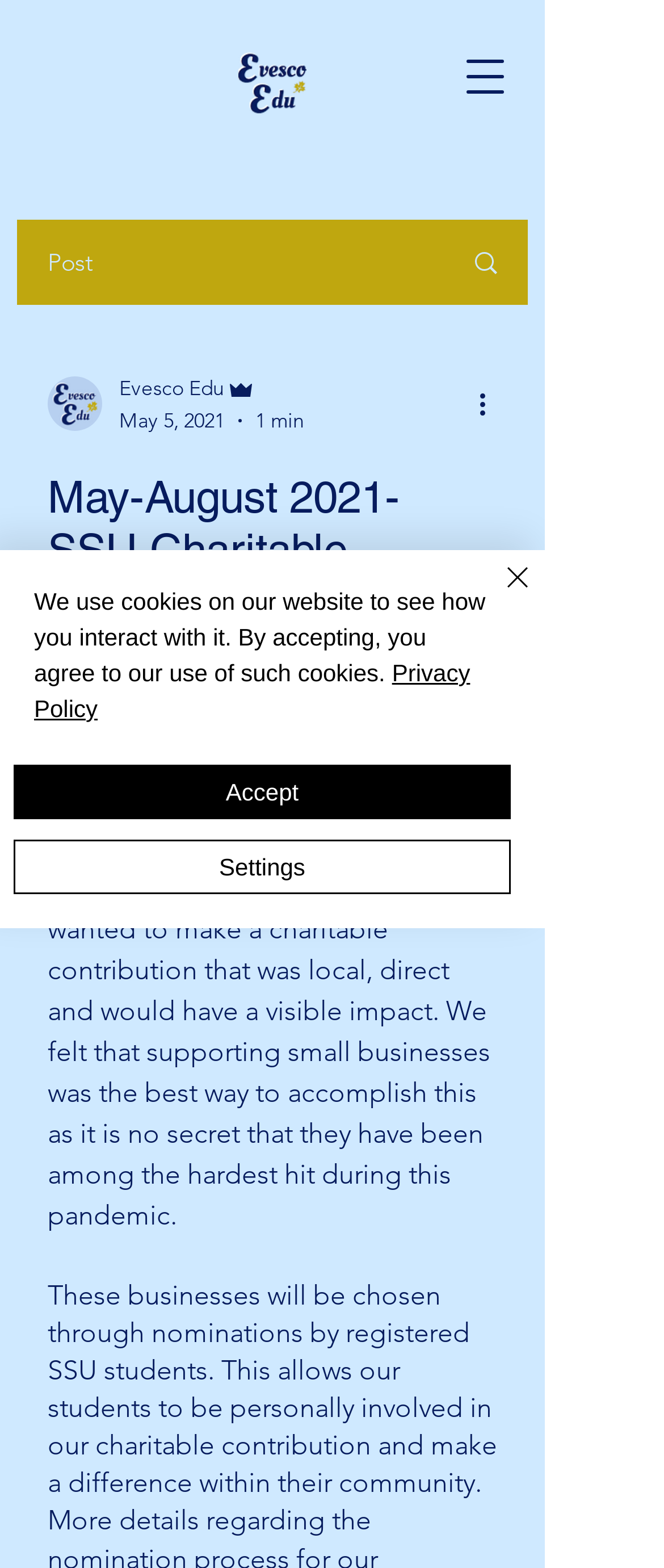Please identify the bounding box coordinates of the region to click in order to complete the task: "View post details". The coordinates must be four float numbers between 0 and 1, specified as [left, top, right, bottom].

[0.669, 0.141, 0.792, 0.193]